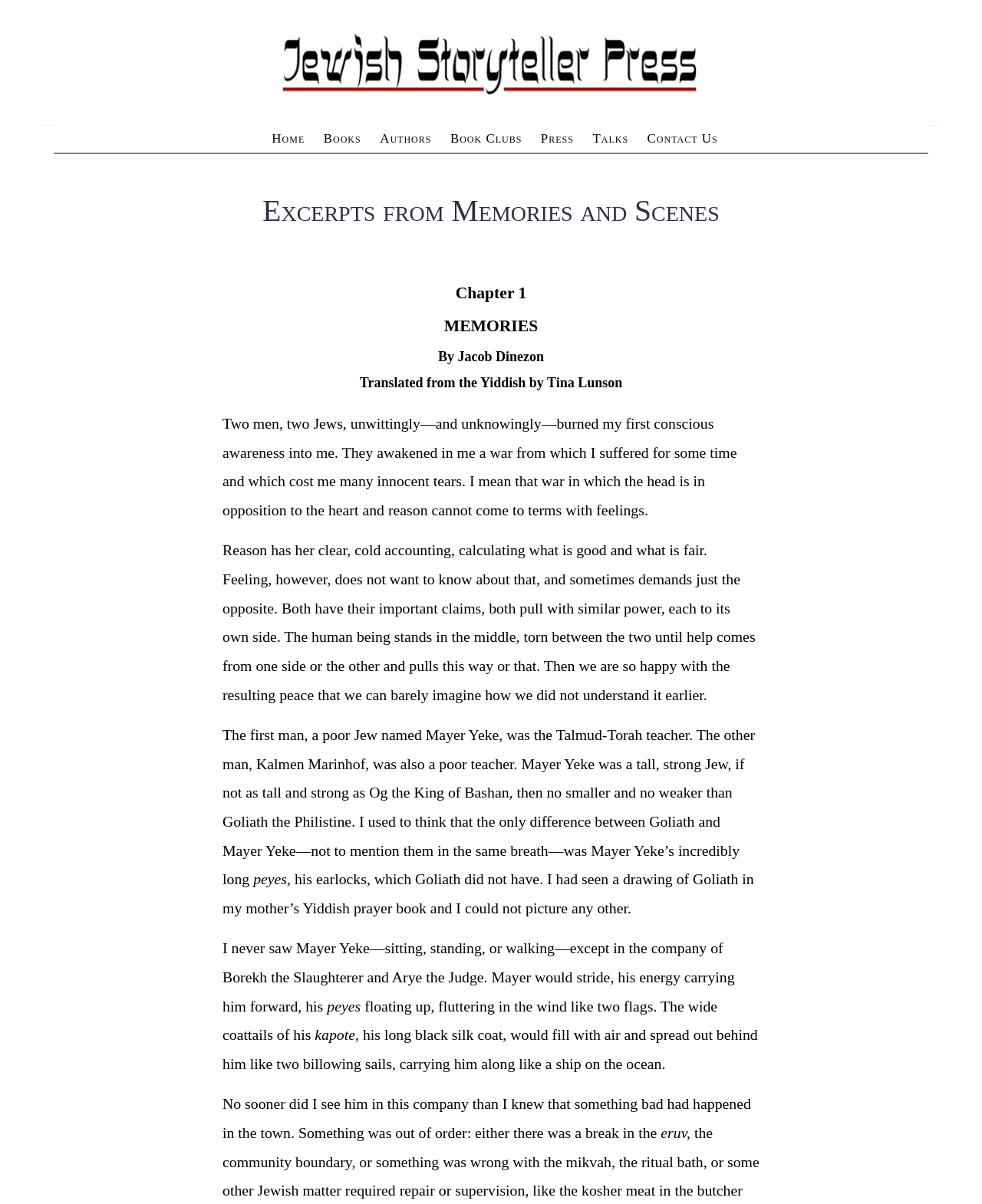Identify and provide the title of the webpage.

Excerpts from Memories and Scenes